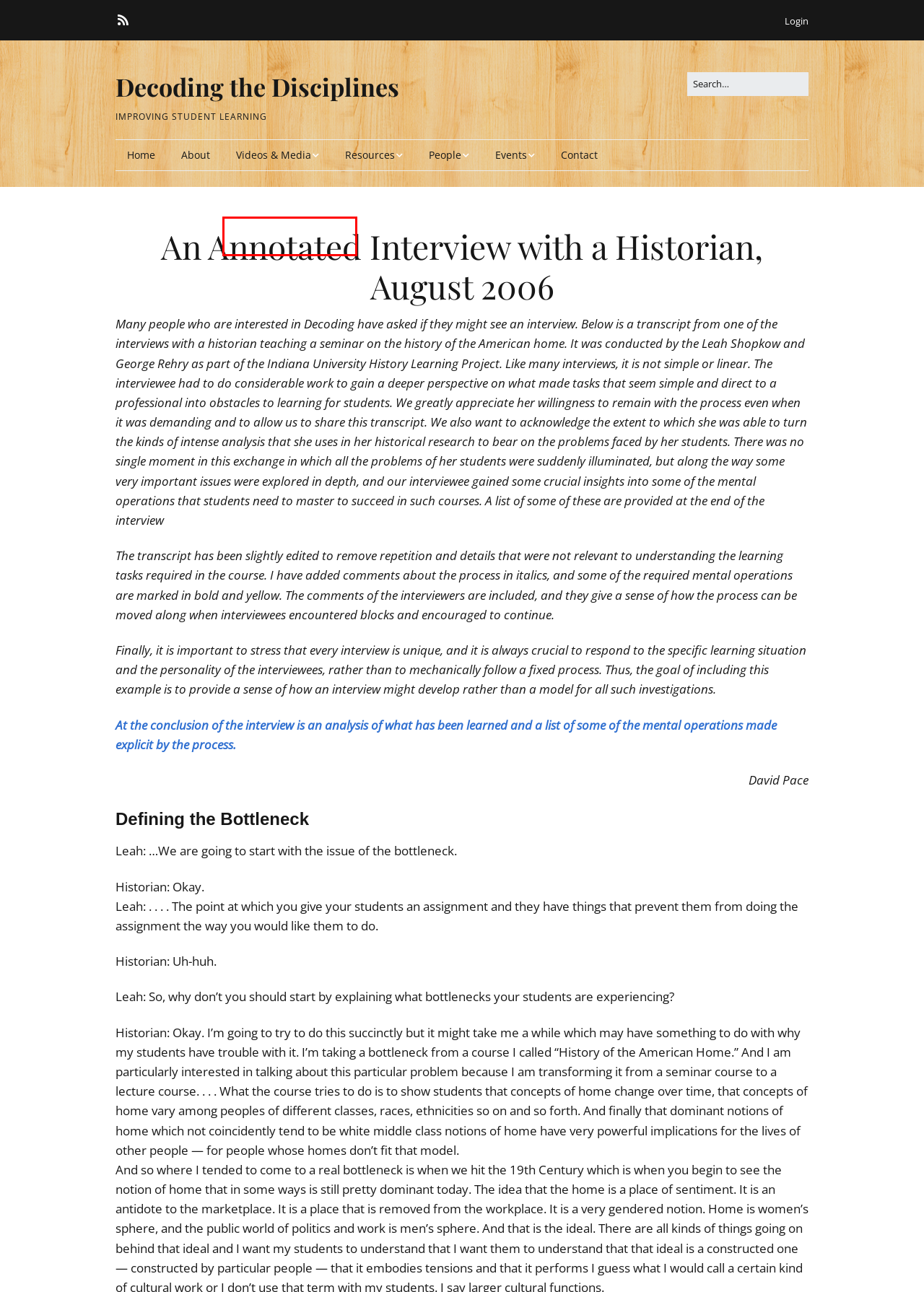Given a webpage screenshot with a red bounding box around a particular element, identify the best description of the new webpage that will appear after clicking on the element inside the red bounding box. Here are the candidates:
A. About – Decoding the Disciplines
B. Decoding the Disciplines
C. People – Decoding the Disciplines
D. Upcoming and Recent Workshops and Conference Presentations – Decoding the Disciplines
E. Conversation #61: Joan Middendorf on Learning Bottlenecks – CAT FooD
F. Events – Decoding the Disciplines
G. Contact – Decoding the Disciplines
H. The Second Decoding the Disciplines Conference – Decoding the Disciplines

E